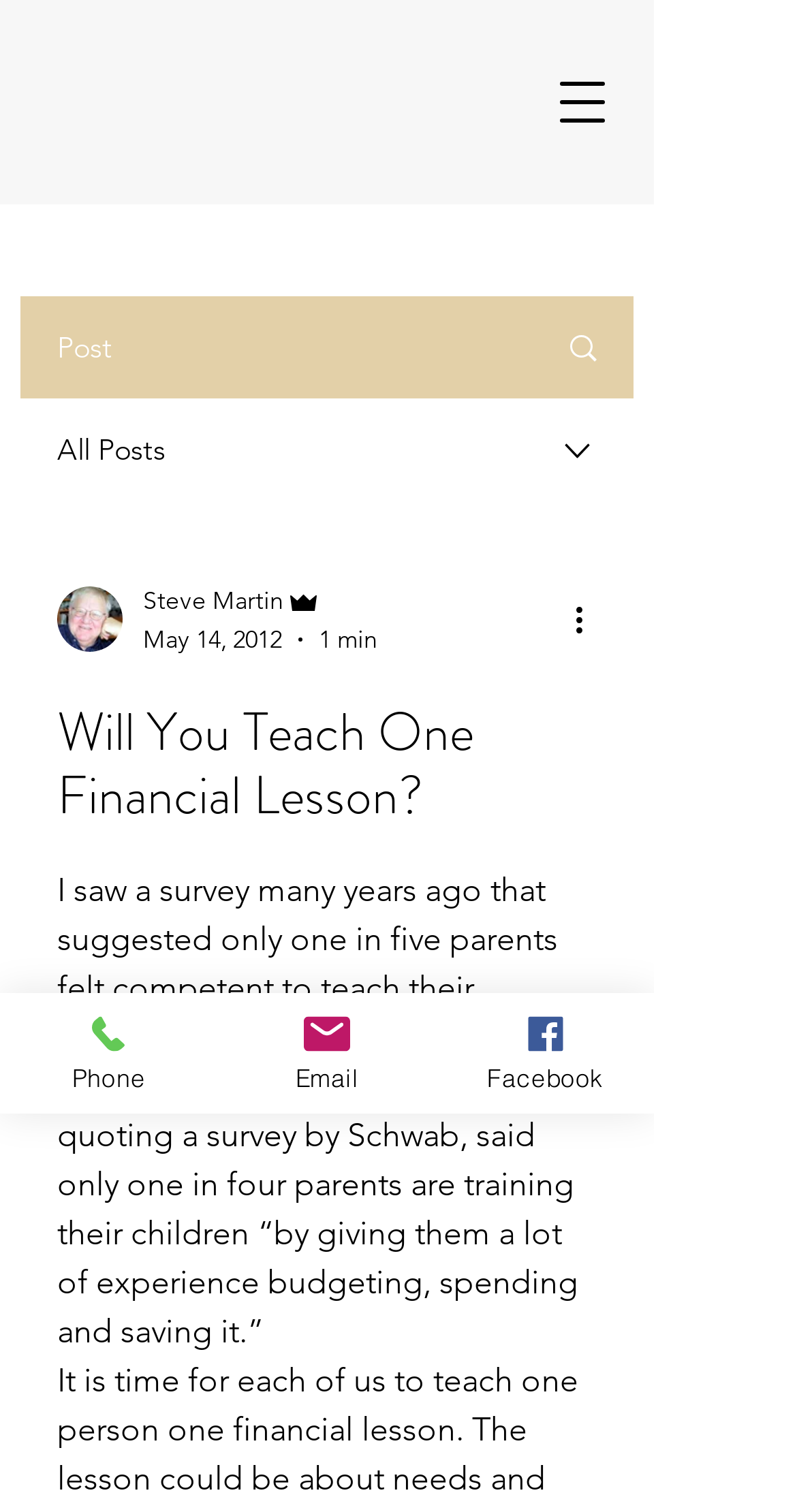Please specify the bounding box coordinates for the clickable region that will help you carry out the instruction: "Visit Facebook page".

[0.547, 0.657, 0.821, 0.736]